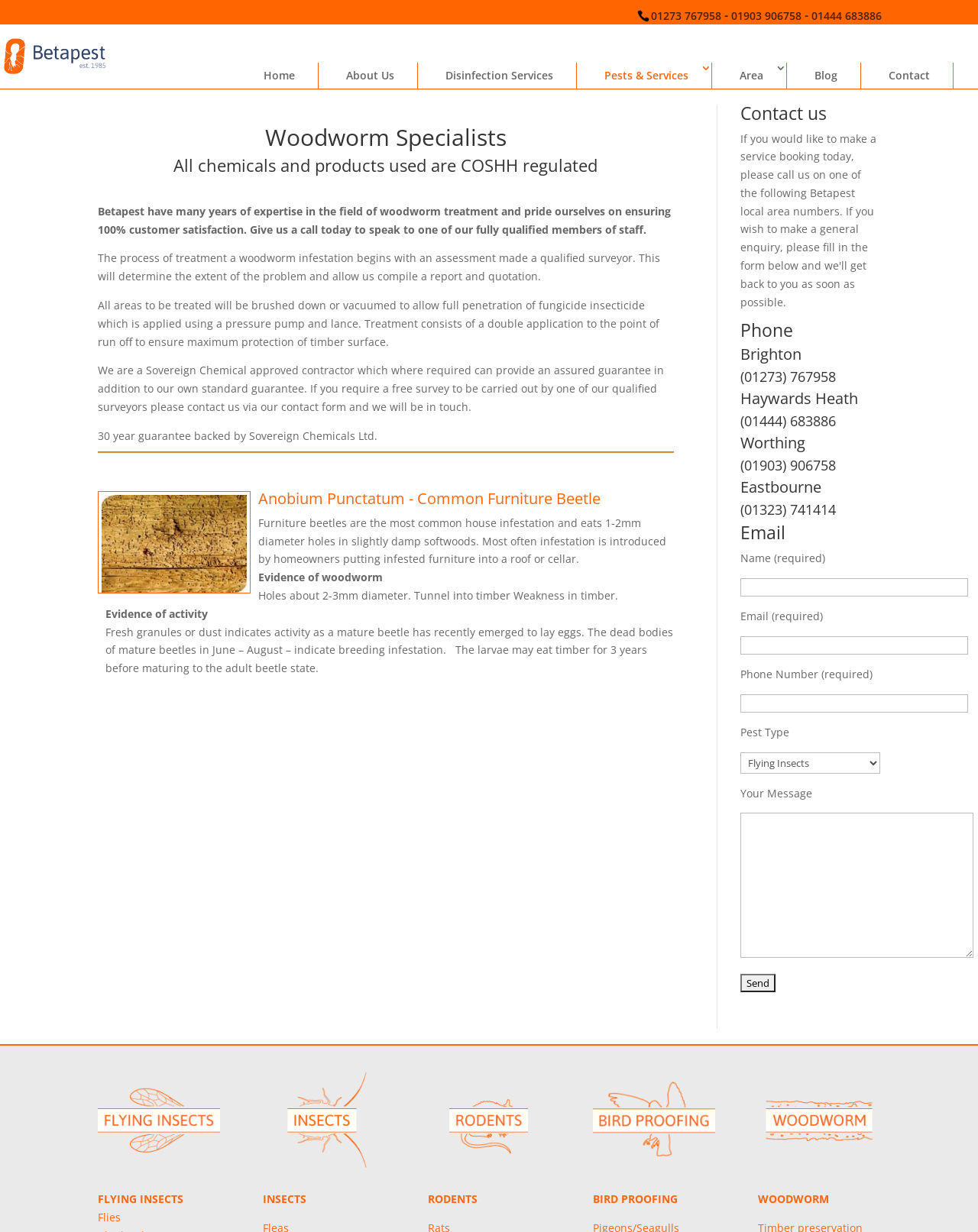Please provide the bounding box coordinates for the UI element as described: "parent_node: BIRD PROOFING". The coordinates must be four floats between 0 and 1, represented as [left, top, right, bottom].

[0.606, 0.865, 0.731, 0.964]